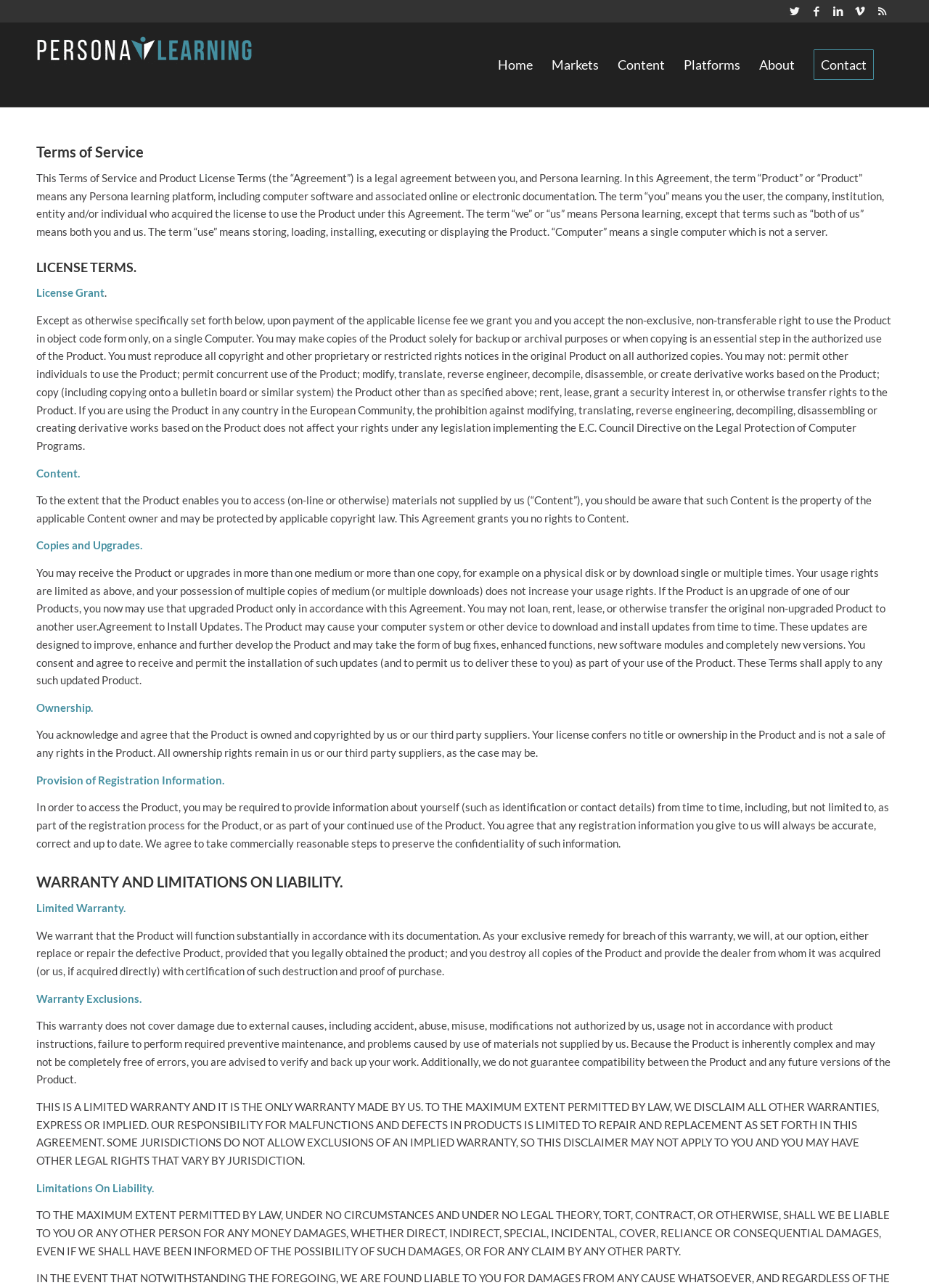What is granted to the user?
Examine the webpage screenshot and provide an in-depth answer to the question.

According to the License Terms section, upon payment of the applicable license fee, Persona Learning grants the user a non-exclusive, non-transferable right to use the Product in object code form only, on a single Computer.